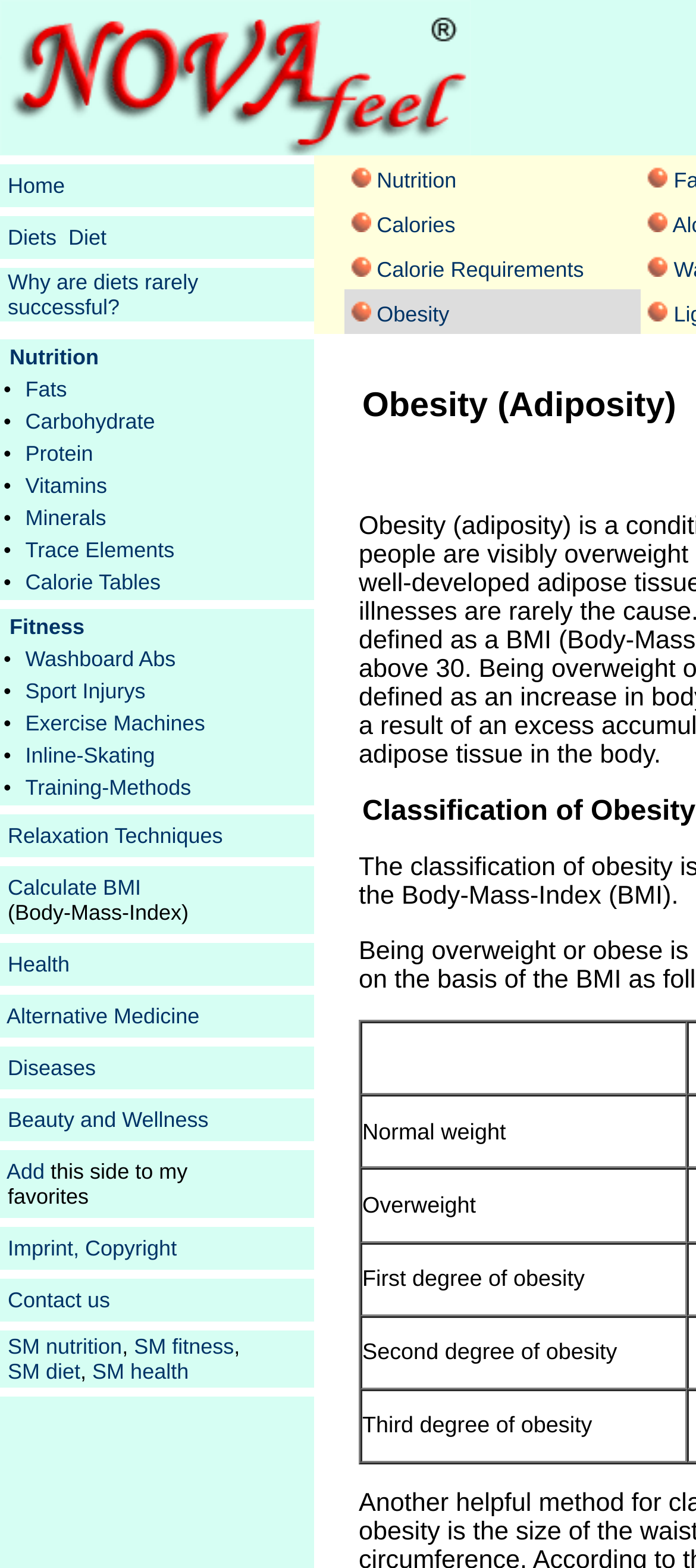Please predict the bounding box coordinates of the element's region where a click is necessary to complete the following instruction: "Click on Home". The coordinates should be represented by four float numbers between 0 and 1, i.e., [left, top, right, bottom].

[0.011, 0.111, 0.093, 0.127]